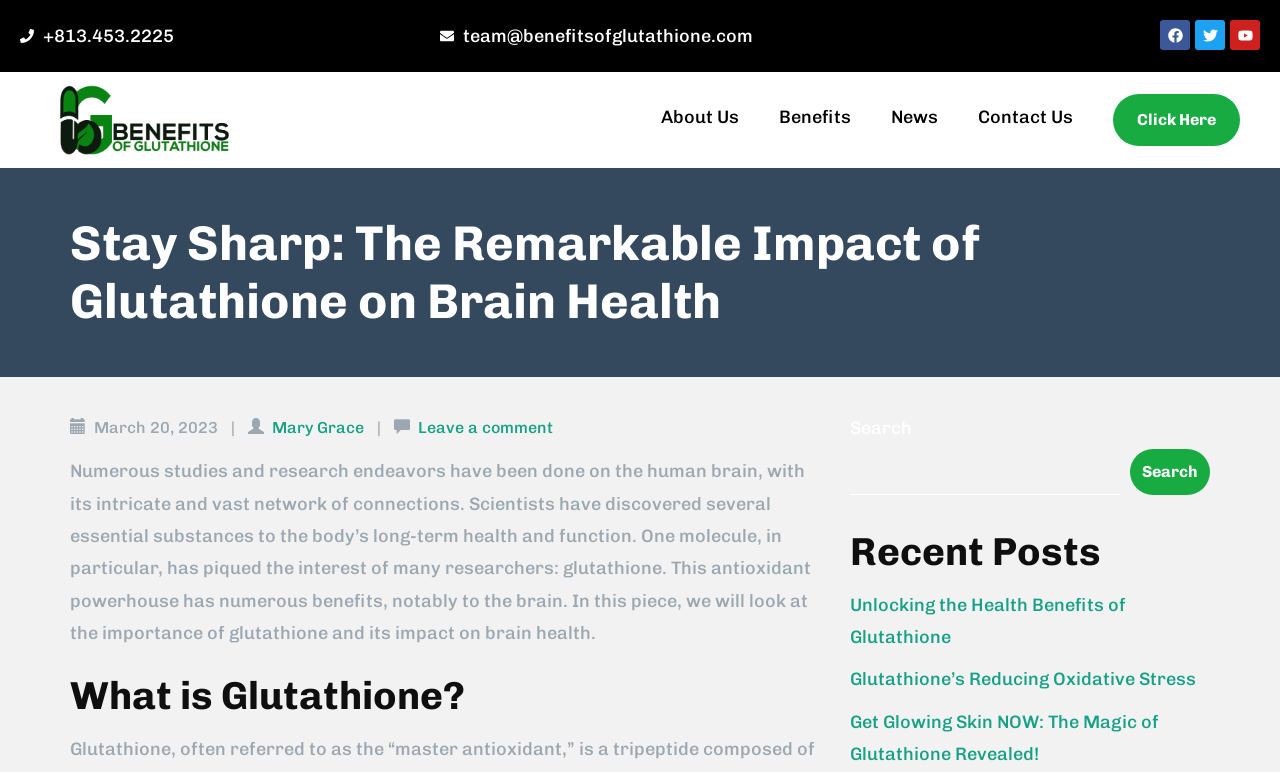Using the format (top-left x, top-left y, bottom-right x, bottom-right y), provide the bounding box coordinates for the described UI element. All values should be floating point numbers between 0 and 1: Glutathione’s Reducing Oxidative Stress

[0.664, 0.866, 0.934, 0.894]